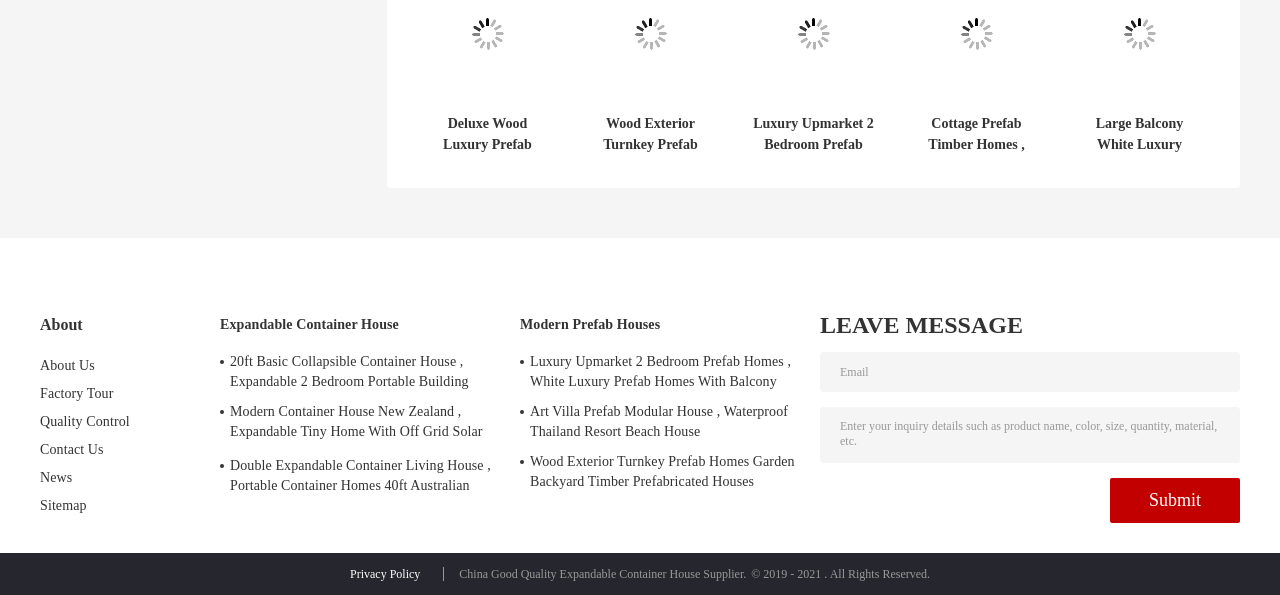How many description lists are there on the webpage?
Utilize the image to construct a detailed and well-explained answer.

There are 2 description lists on the webpage, one for expandable container houses and the other for modern prefab houses, each list includes several description list terms and details.